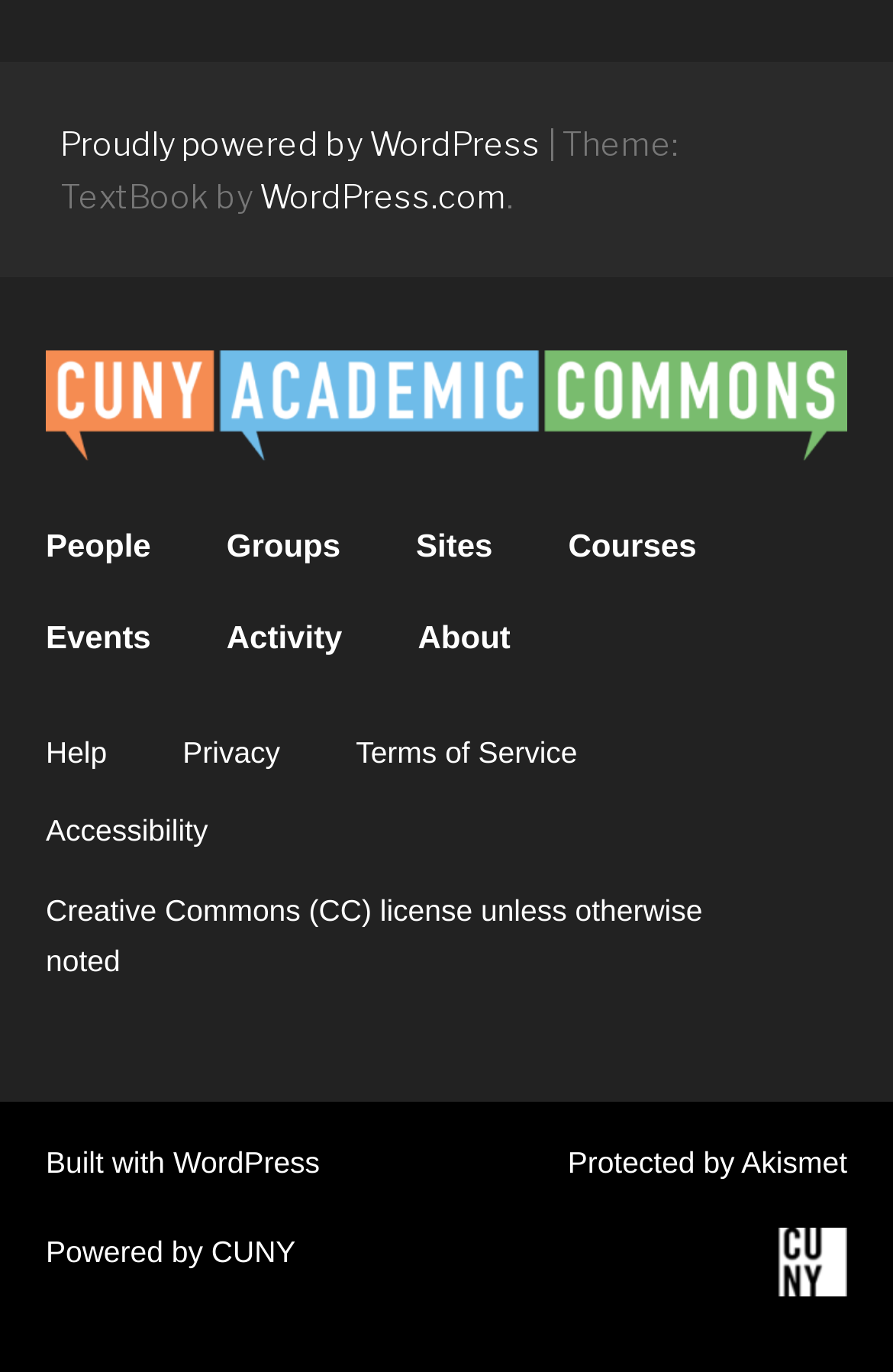What are the main categories of links in the footer section?
Look at the screenshot and respond with one word or a short phrase.

People, Groups, Sites, Courses, Events, Activity, About